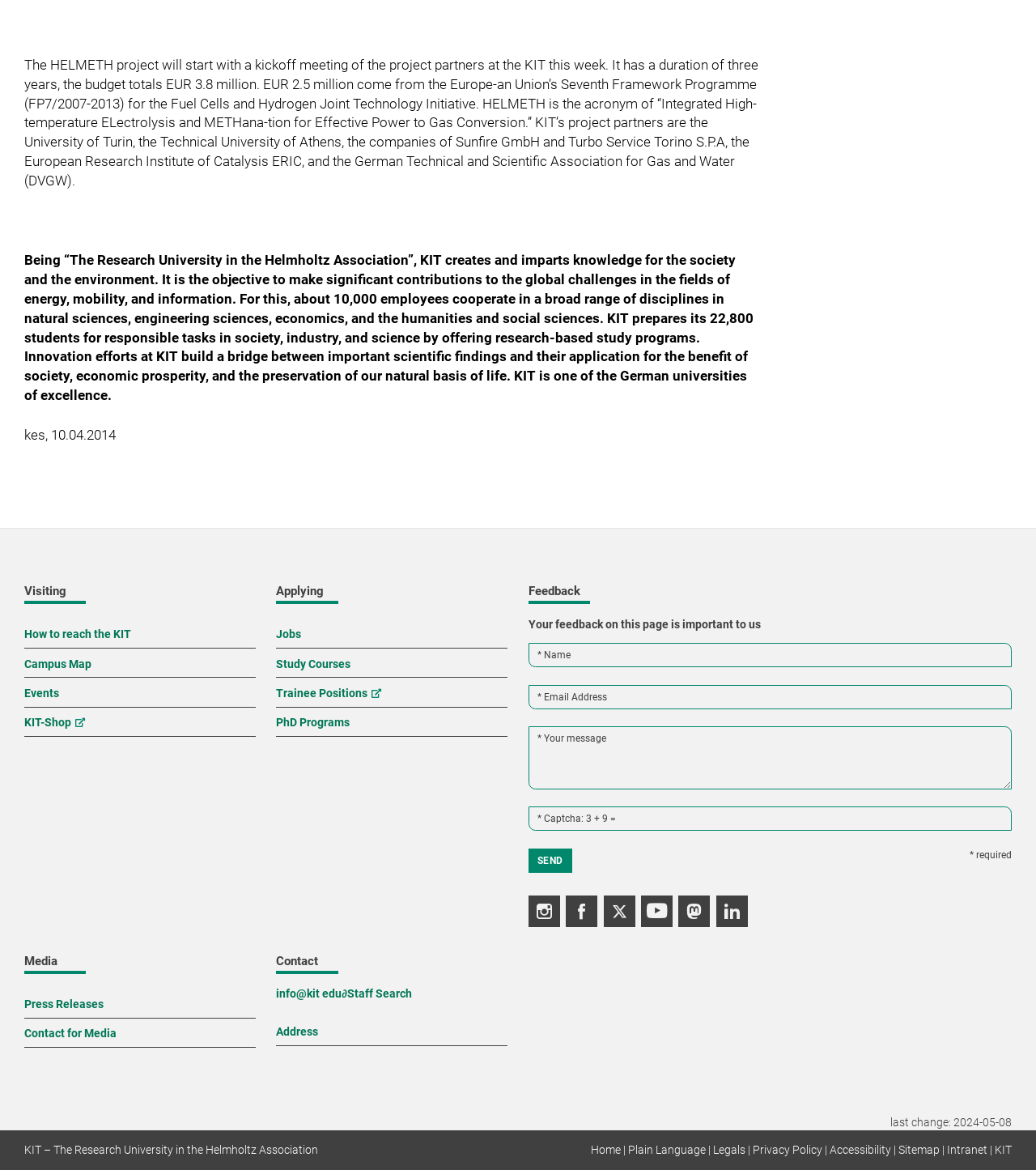From the element description: "X Channel (Twitter)", extract the bounding box coordinates of the UI element. The coordinates should be expressed as four float numbers between 0 and 1, in the order [left, top, right, bottom].

[0.582, 0.765, 0.613, 0.792]